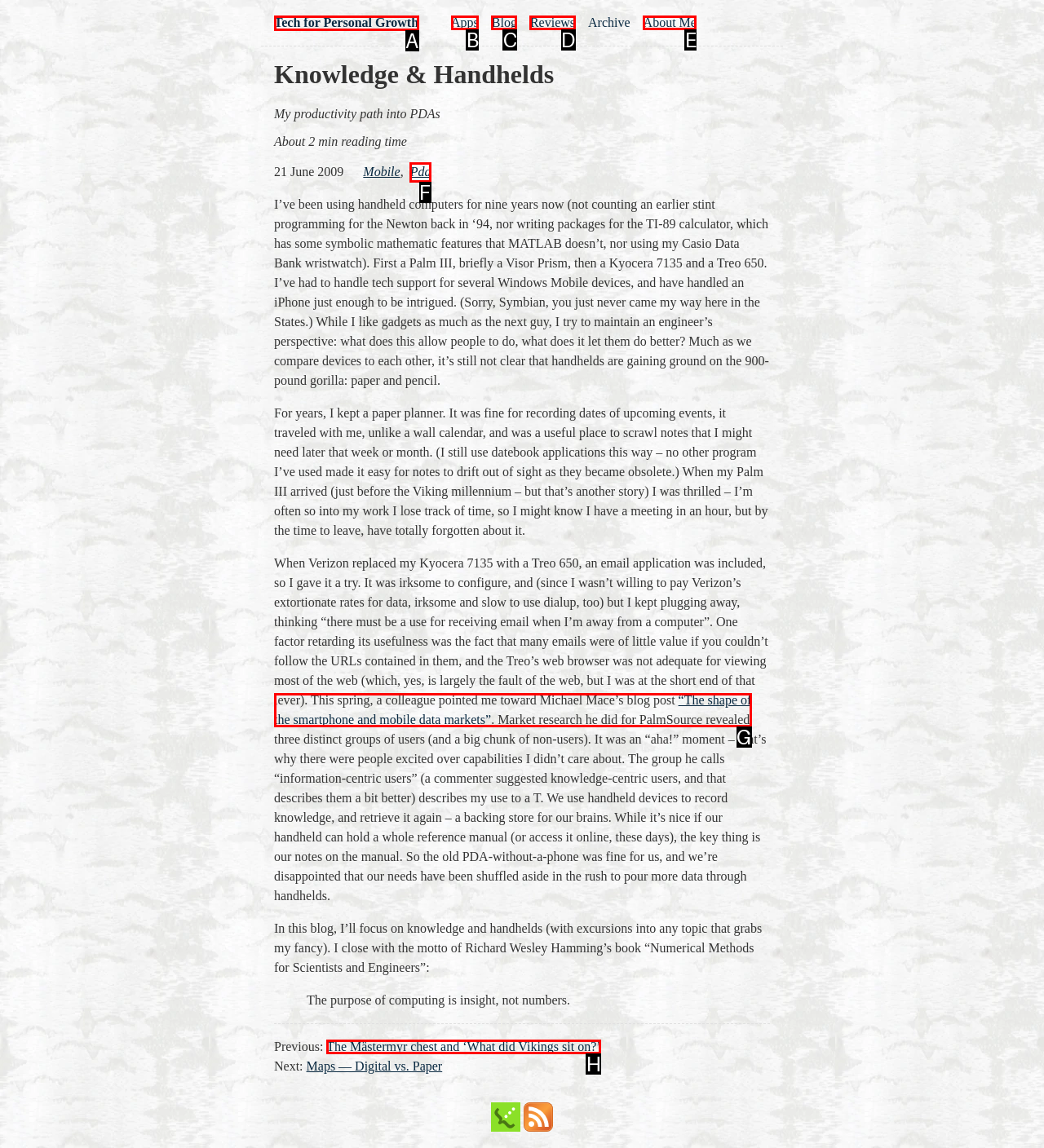Using the element description: Reviews, select the HTML element that matches best. Answer with the letter of your choice.

D